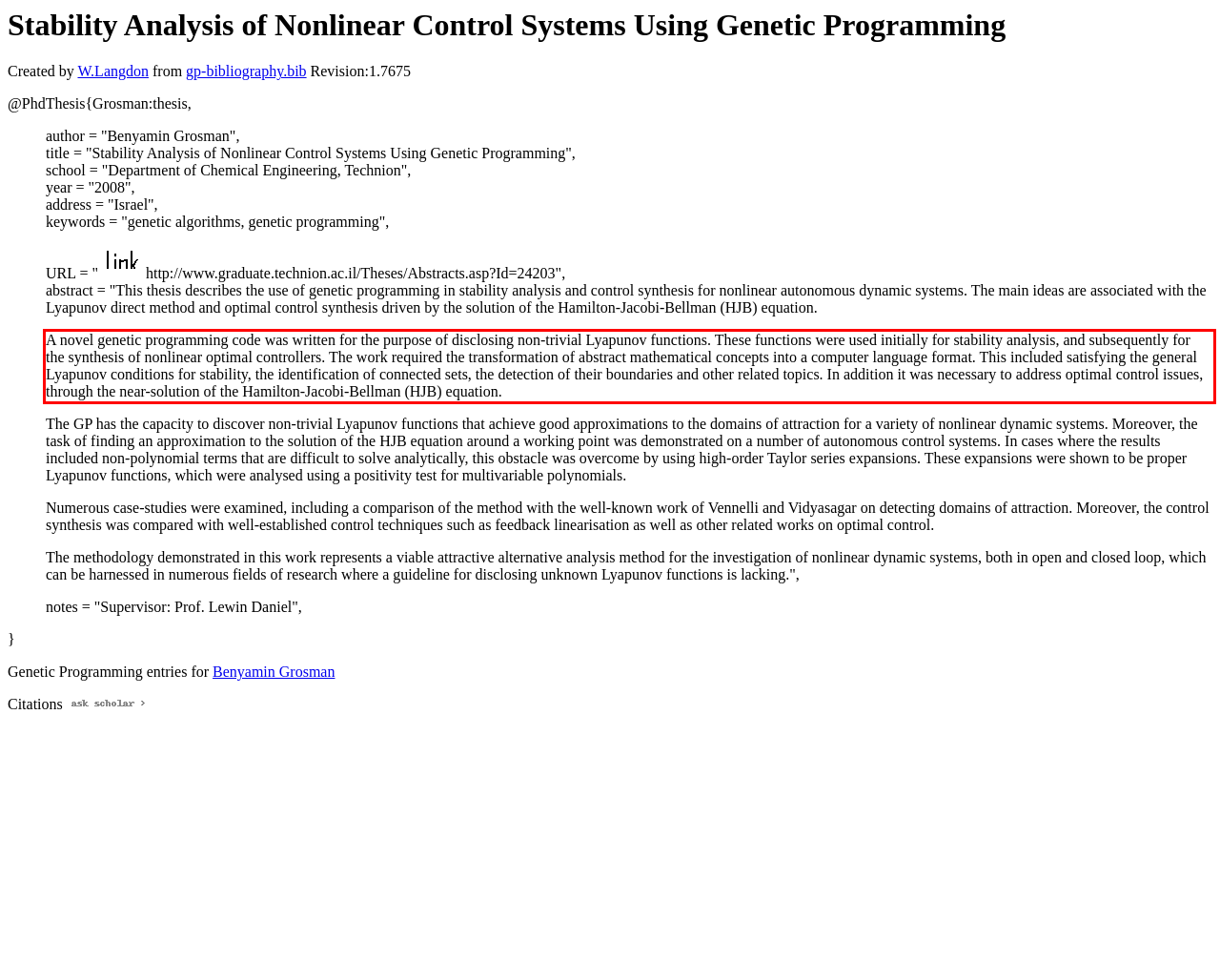Identify and transcribe the text content enclosed by the red bounding box in the given screenshot.

A novel genetic programming code was written for the purpose of disclosing non-trivial Lyapunov functions. These functions were used initially for stability analysis, and subsequently for the synthesis of nonlinear optimal controllers. The work required the transformation of abstract mathematical concepts into a computer language format. This included satisfying the general Lyapunov conditions for stability, the identification of connected sets, the detection of their boundaries and other related topics. In addition it was necessary to address optimal control issues, through the near-solution of the Hamilton-Jacobi-Bellman (HJB) equation.